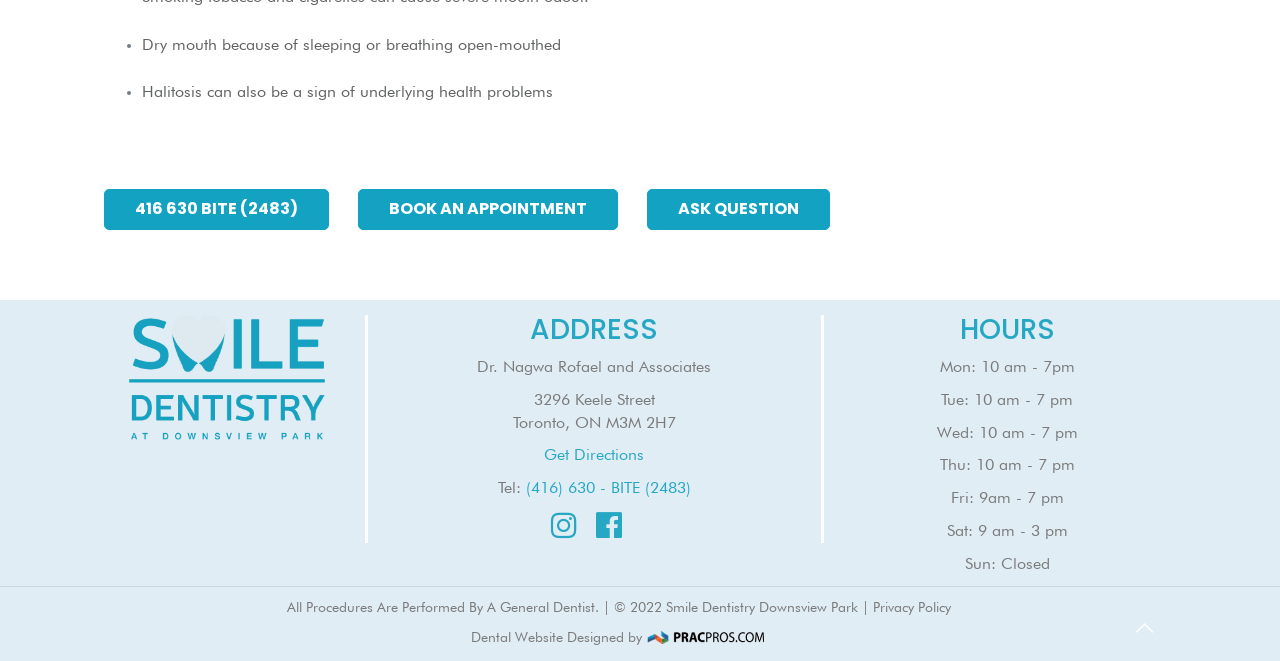What are the hours of operation on Fridays?
Using the information from the image, answer the question thoroughly.

I found the hours of operation by looking at the hours section of the webpage, where it lists the hours for each day of the week. For Fridays, it says 'Fri: 9am - 7 pm'.